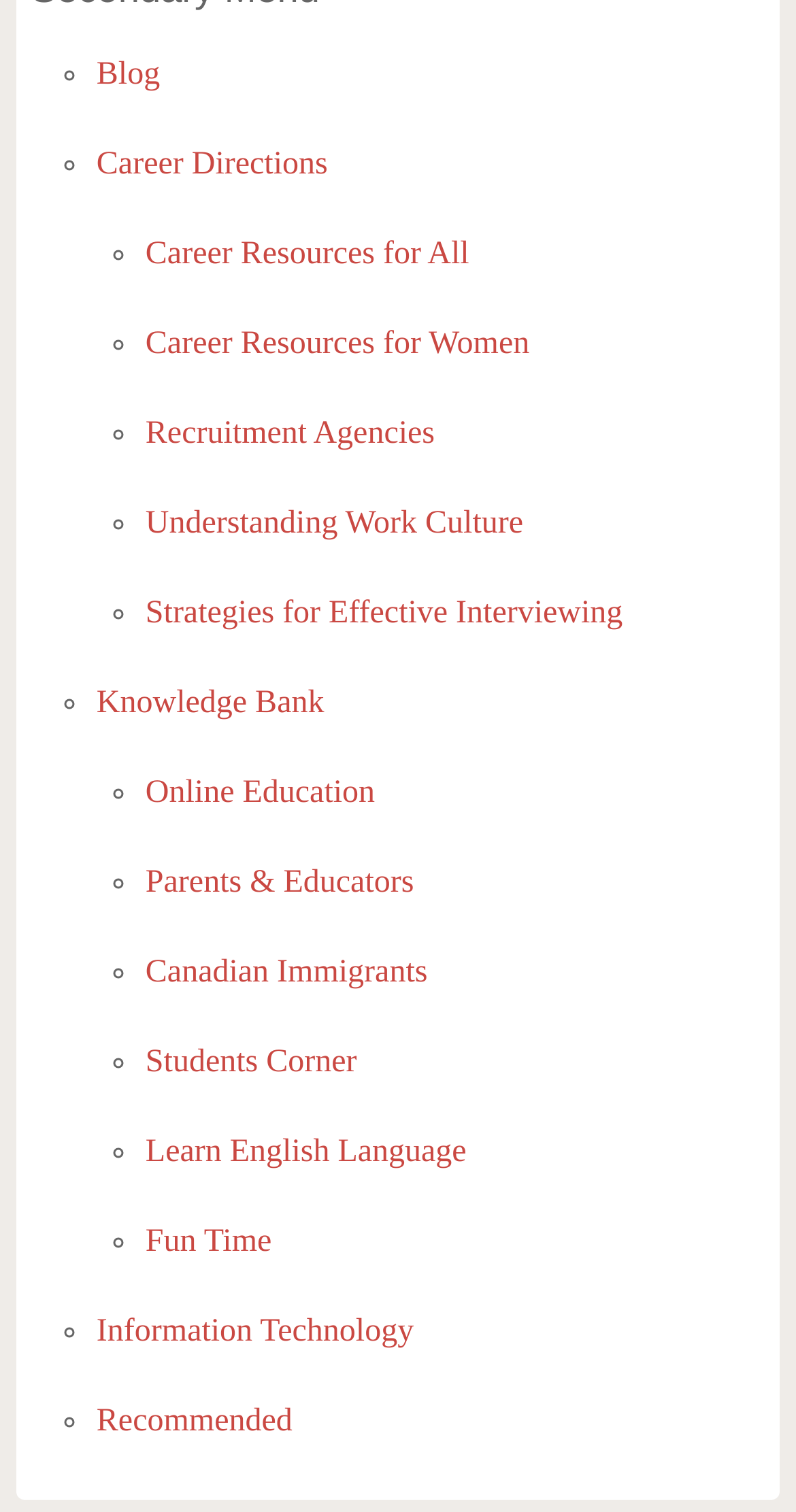Highlight the bounding box coordinates of the element that should be clicked to carry out the following instruction: "Click on the link to related posts". The coordinates must be given as four float numbers ranging from 0 to 1, i.e., [left, top, right, bottom].

None